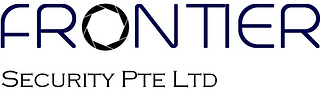What is the focus of the company?
From the screenshot, provide a brief answer in one word or phrase.

security solutions